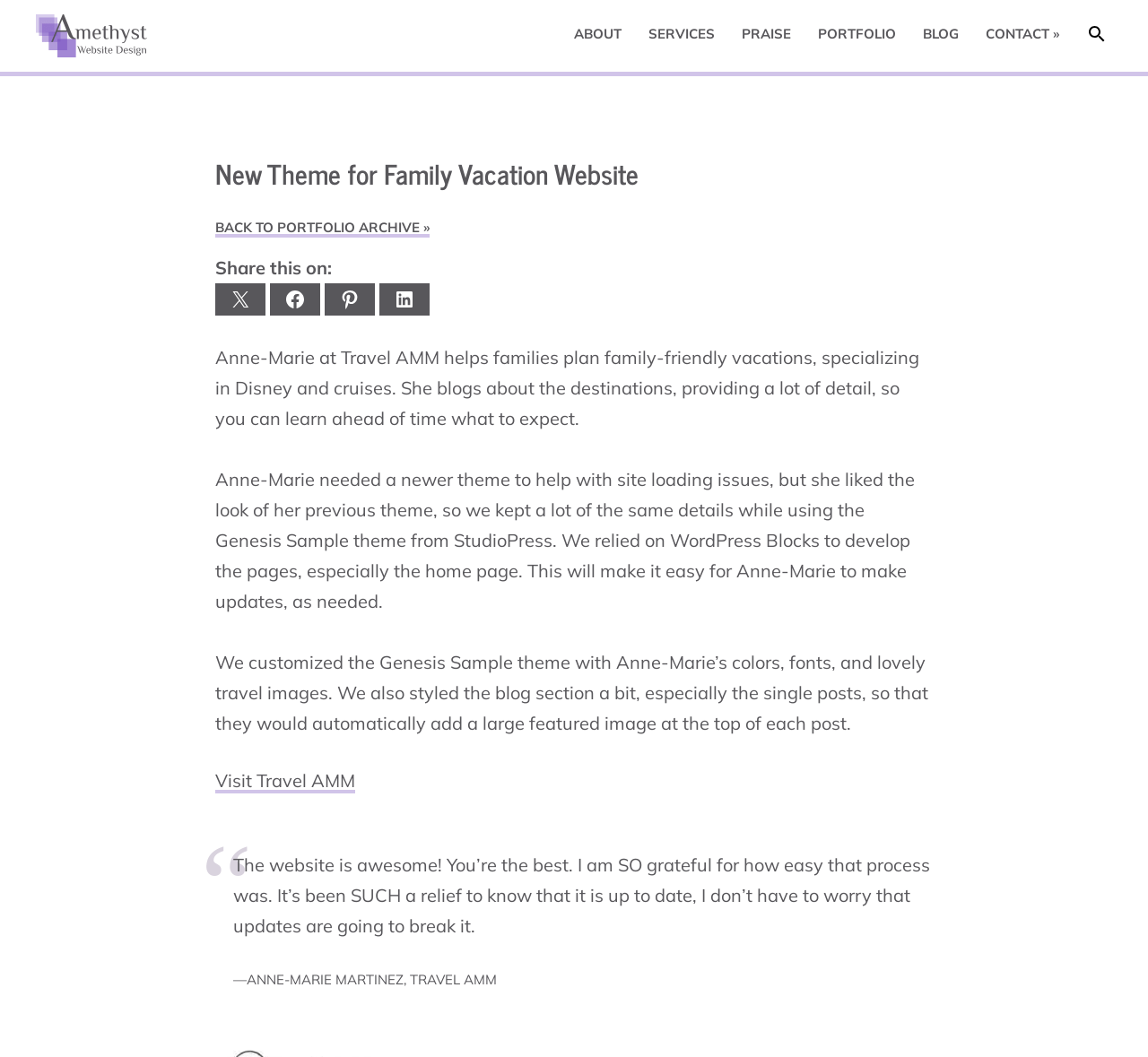Determine the bounding box coordinates of the element's region needed to click to follow the instruction: "Click the 'ABOUT' link". Provide these coordinates as four float numbers between 0 and 1, formatted as [left, top, right, bottom].

[0.5, 0.013, 0.541, 0.051]